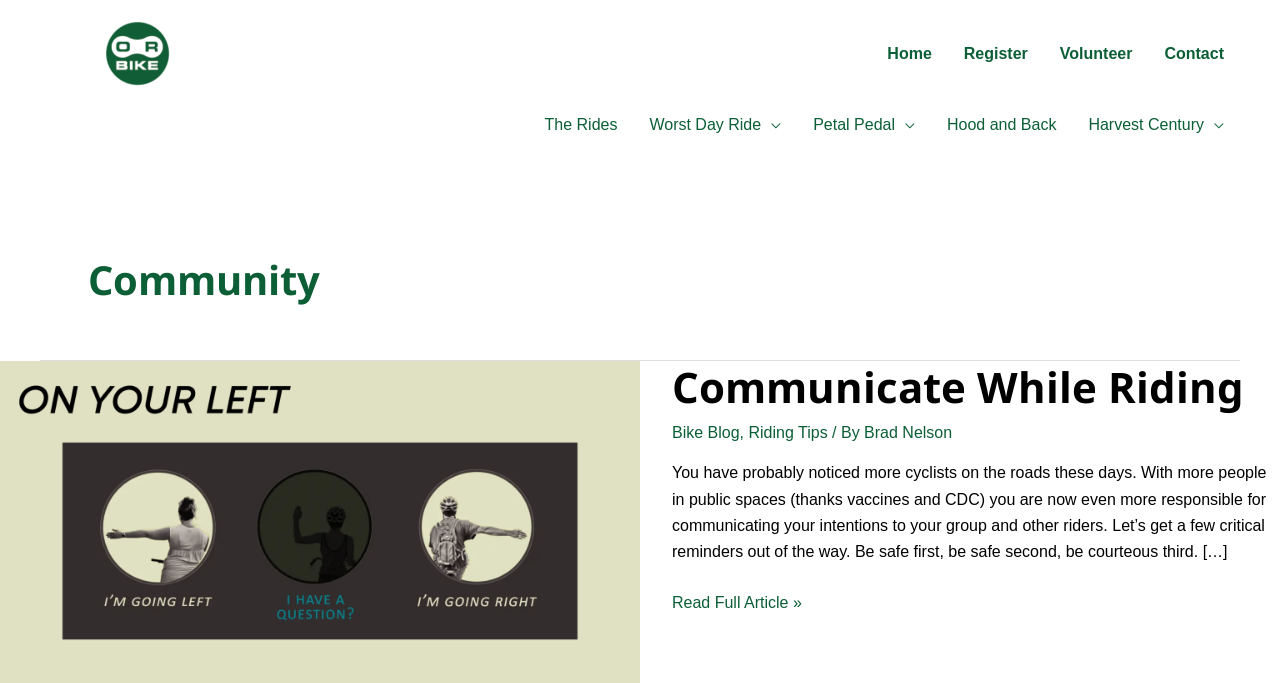Provide a one-word or one-phrase answer to the question:
What is the title of the first article on this webpage?

Communicate While Riding